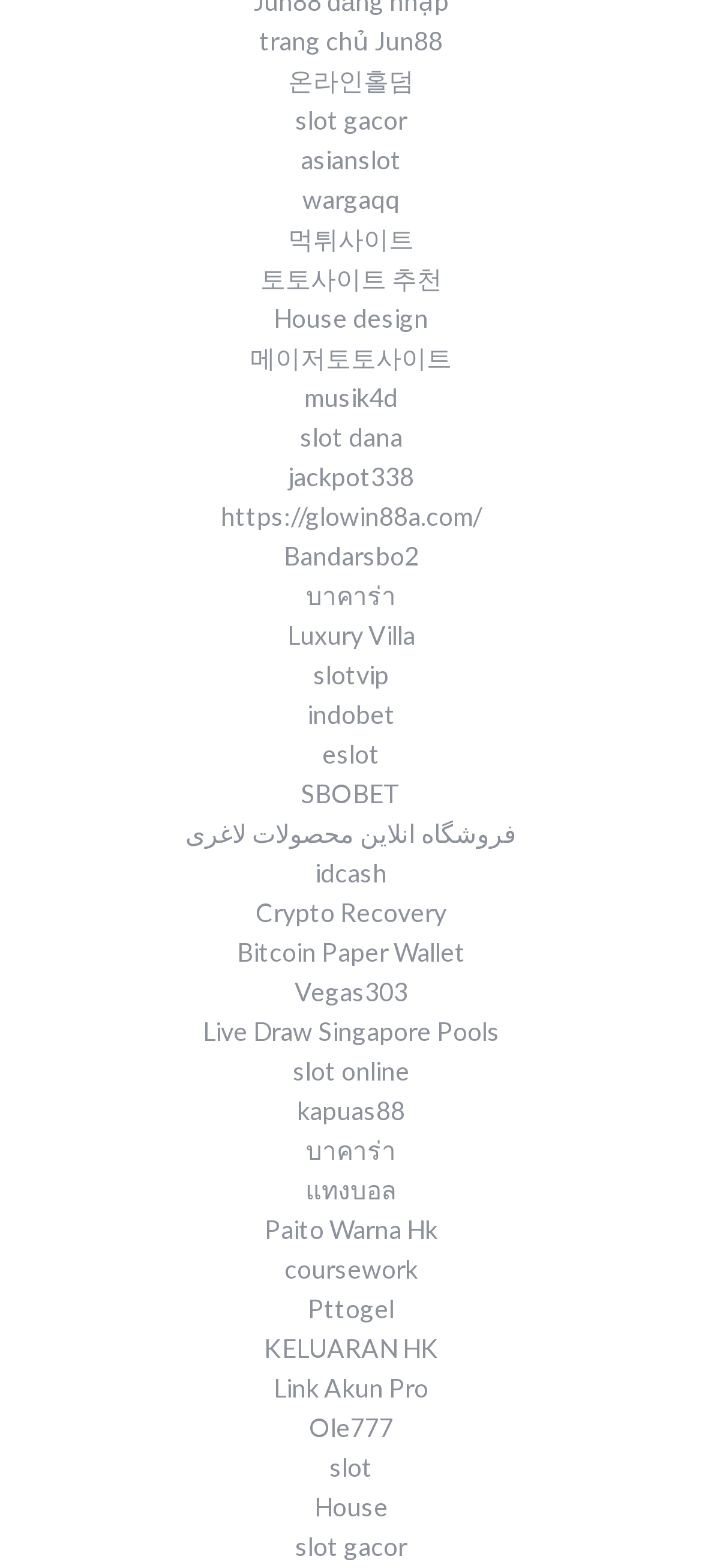Answer the question using only a single word or phrase: 
Are there any links to house design or architecture?

Yes